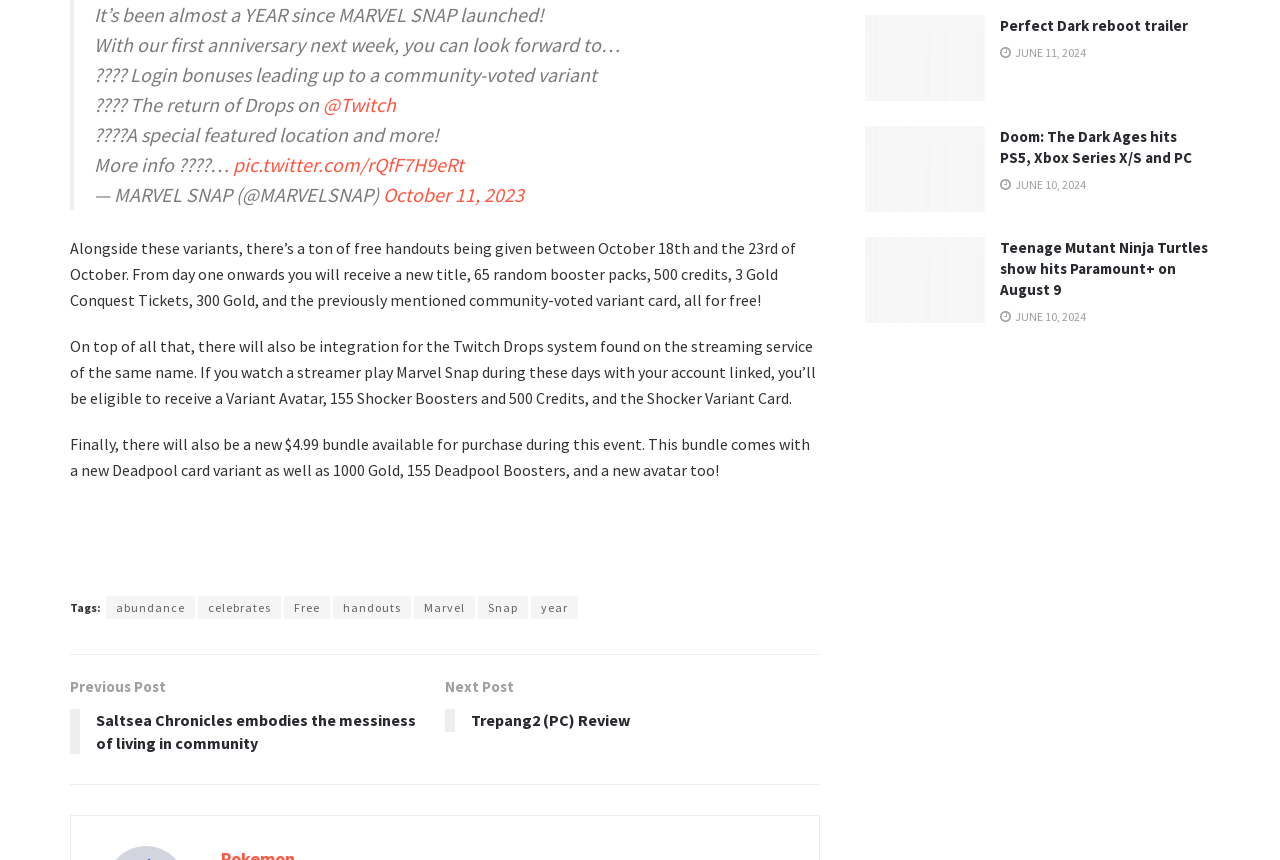Please identify the bounding box coordinates of the clickable element to fulfill the following instruction: "View the Perfect Dark reboot trailer". The coordinates should be four float numbers between 0 and 1, i.e., [left, top, right, bottom].

[0.676, 0.018, 0.77, 0.117]